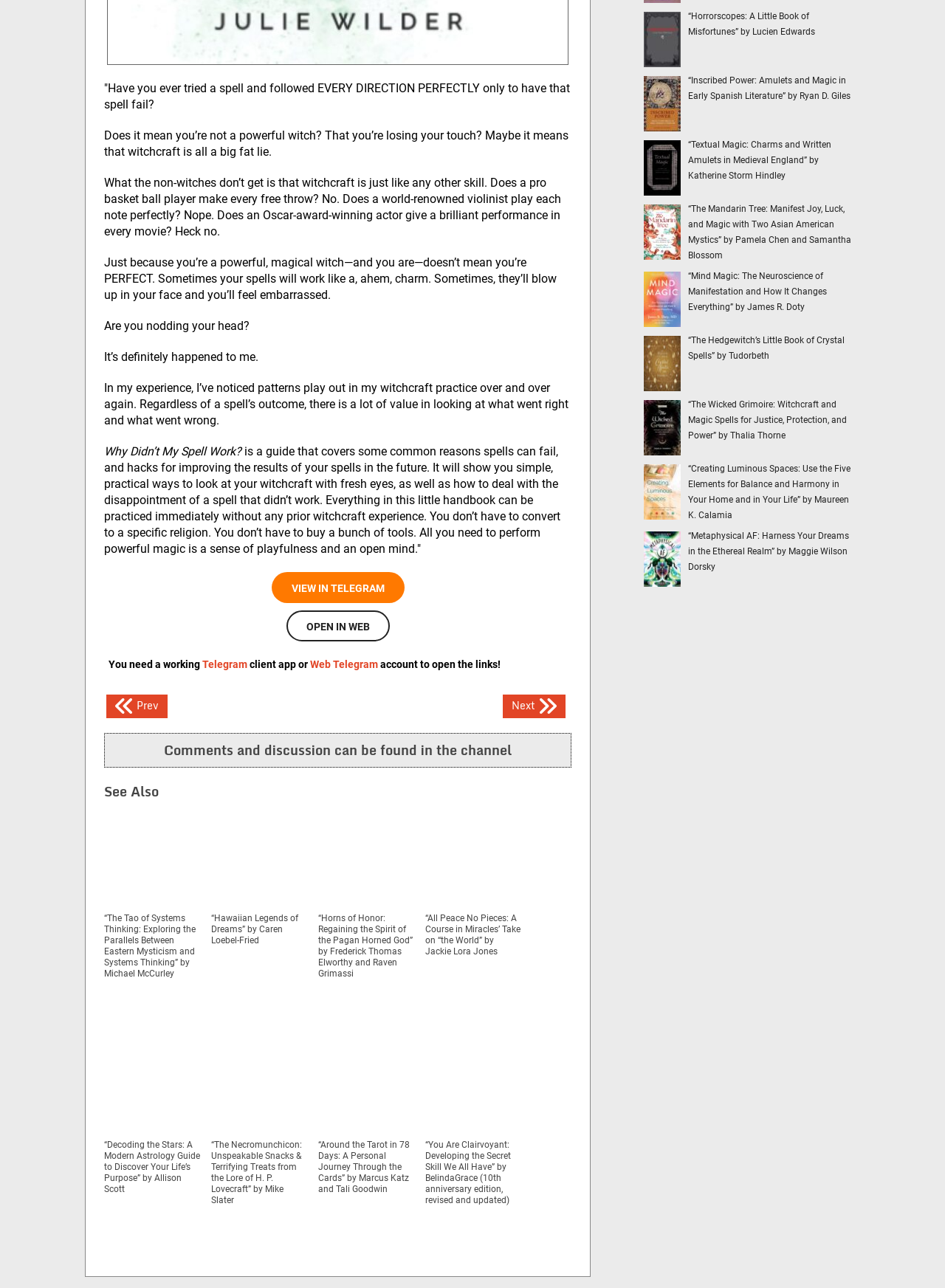Please determine the bounding box coordinates for the UI element described as: "Web Telegram".

[0.328, 0.511, 0.4, 0.52]